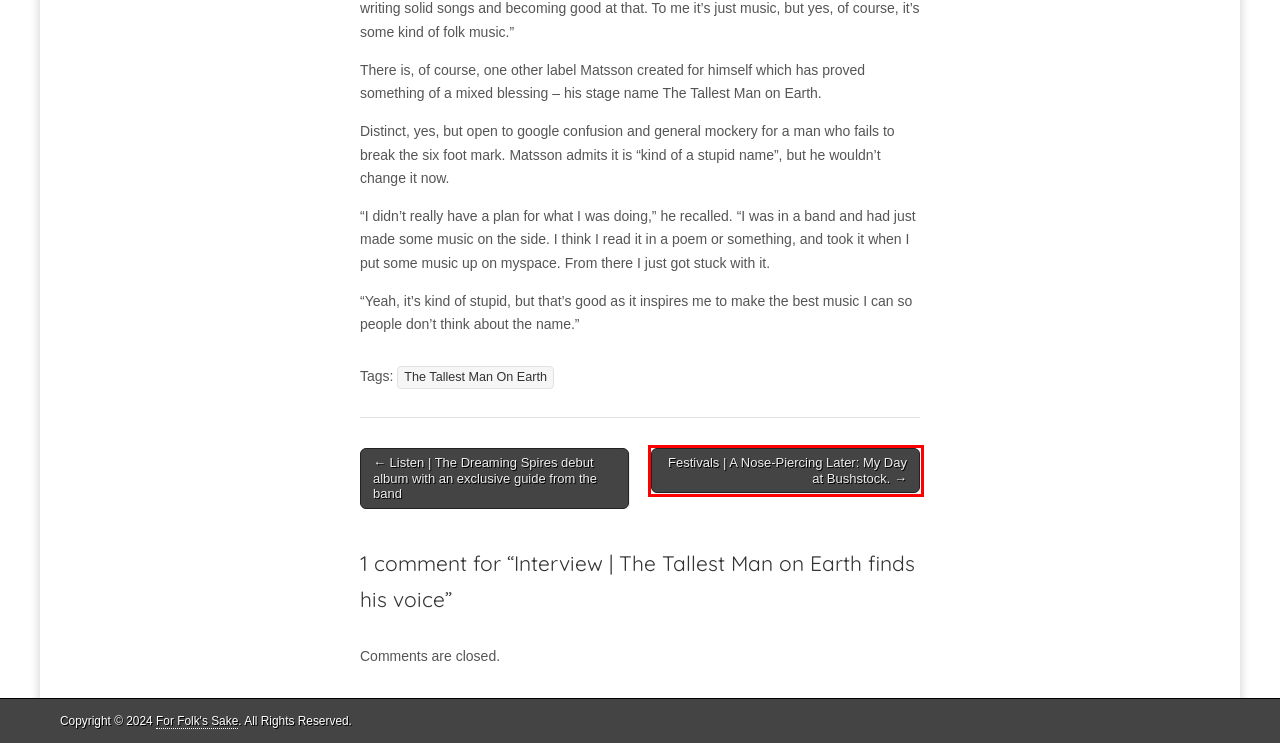Consider the screenshot of a webpage with a red bounding box and select the webpage description that best describes the new page that appears after clicking the element inside the red box. Here are the candidates:
A. About – For Folk's Sake
B. Gigs – For Folk's Sake
C. The Tallest Man On Earth – For Folk's Sake
D. Join the team – For Folk's Sake
E. Listen | The Dreaming Spires debut album with an exclusive guide from the band  – For Folk's Sake
F. Festivals | A Nose-Piercing Later: My Day at Bushstock.  – For Folk's Sake
G. News – For Folk's Sake
H. Sessions – For Folk's Sake

F